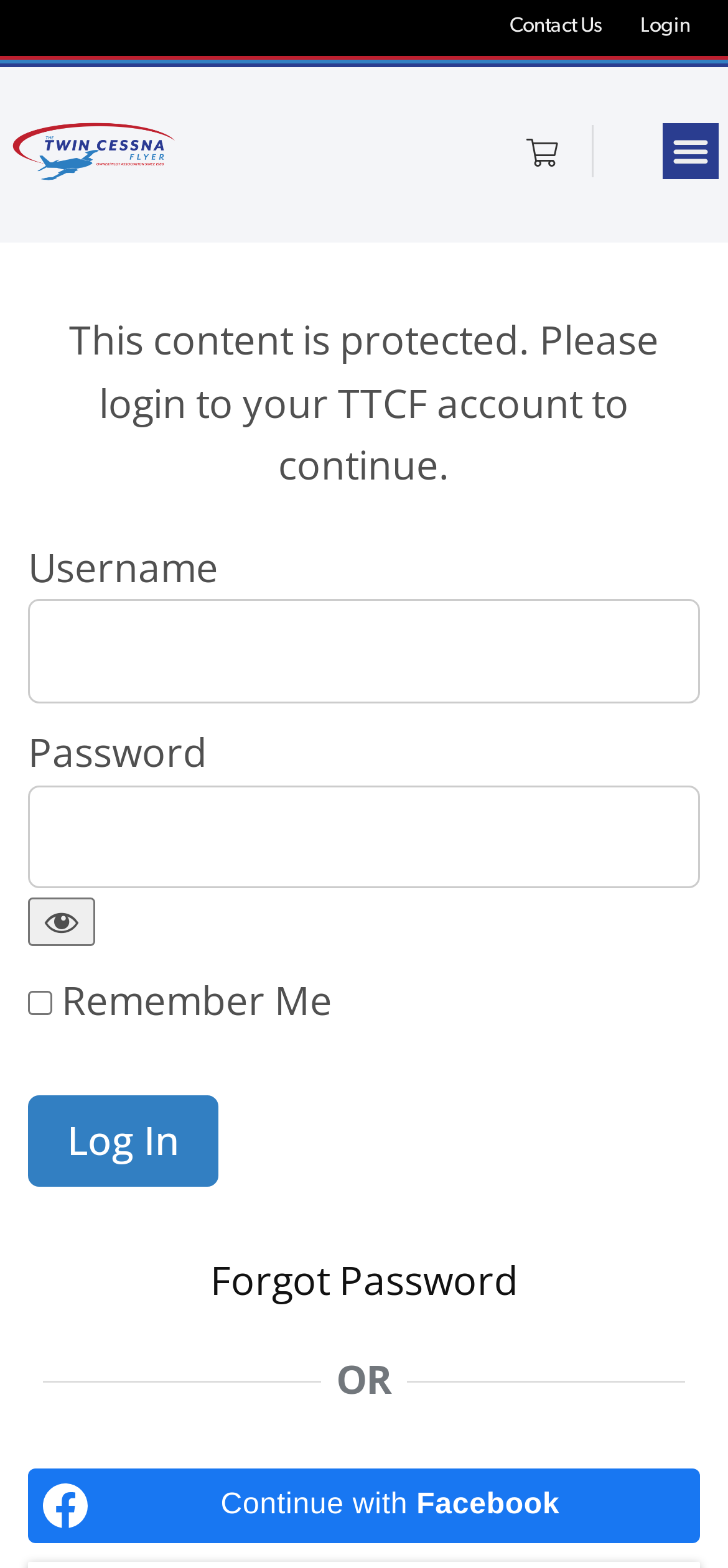Use a single word or phrase to answer the following:
What can be done if the password is forgotten?

Reset password